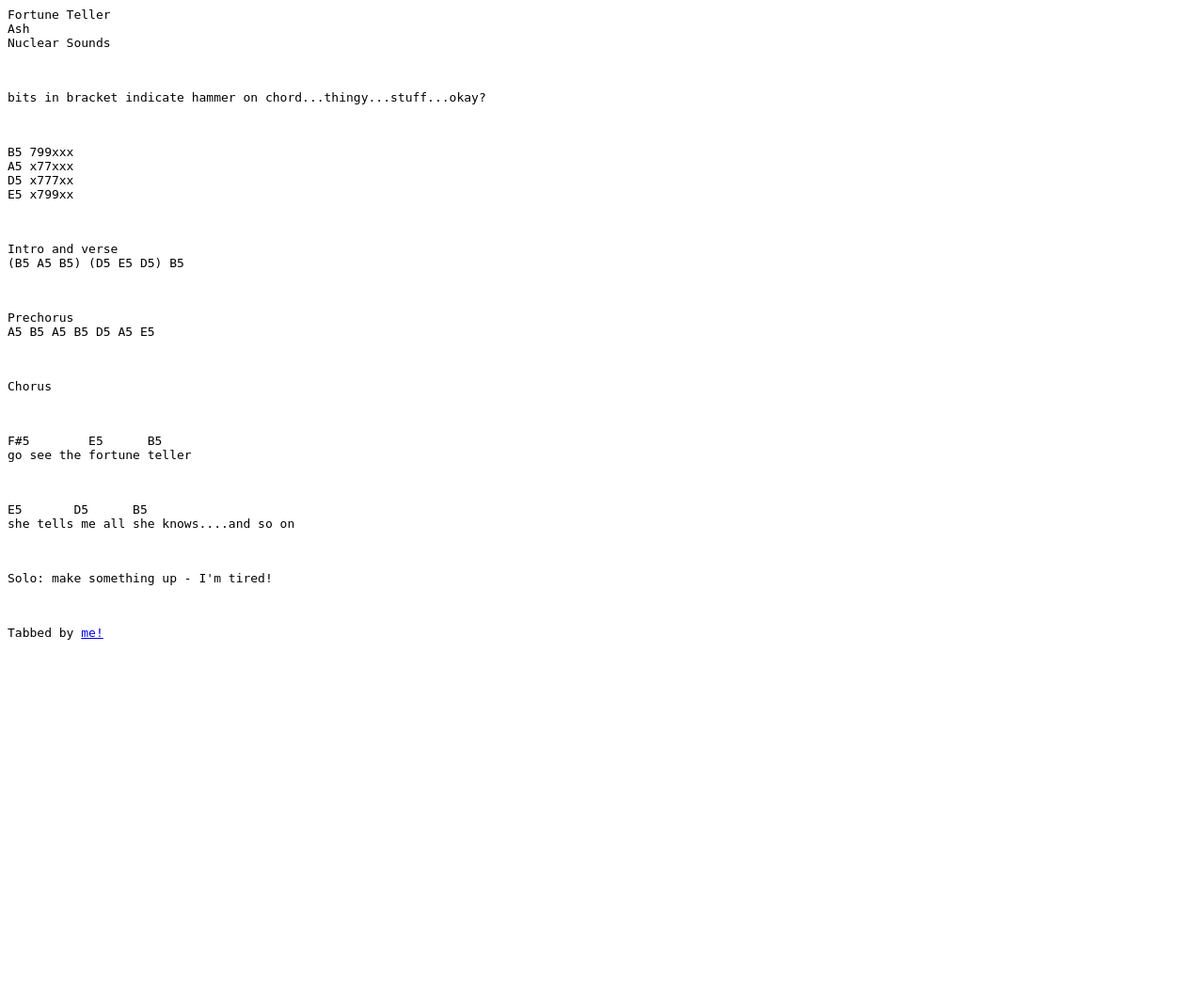Using the details in the image, give a detailed response to the question below:
What is the chord progression for the intro and verse?

The chord progression for the intro and verse is '(B5 A5 B5) (D5 E5 D5) B5' which is mentioned in the fourth StaticText element.